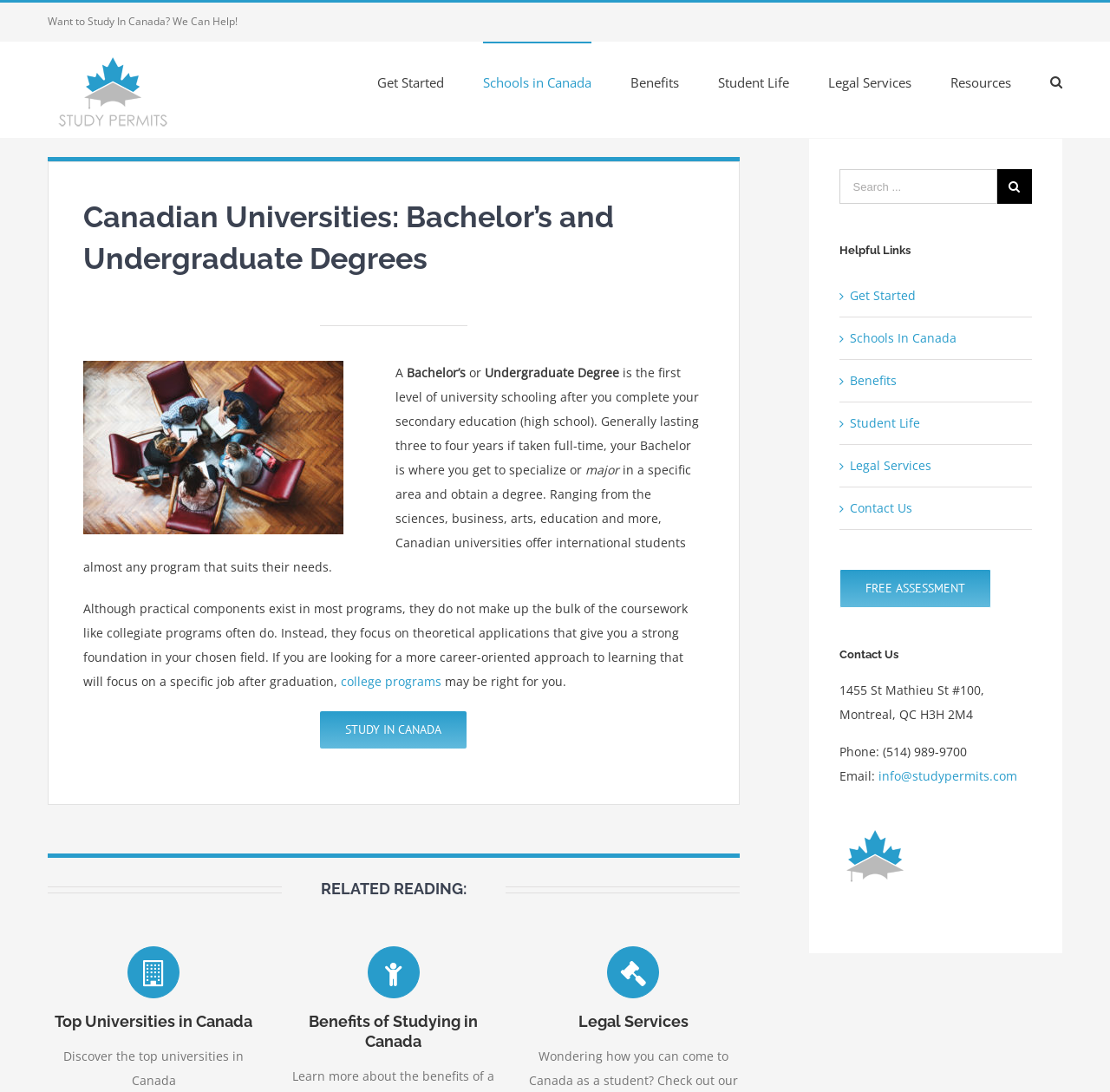Locate the bounding box of the UI element defined by this description: "Master Electrician License Requirements". The coordinates should be given as four float numbers between 0 and 1, formatted as [left, top, right, bottom].

None